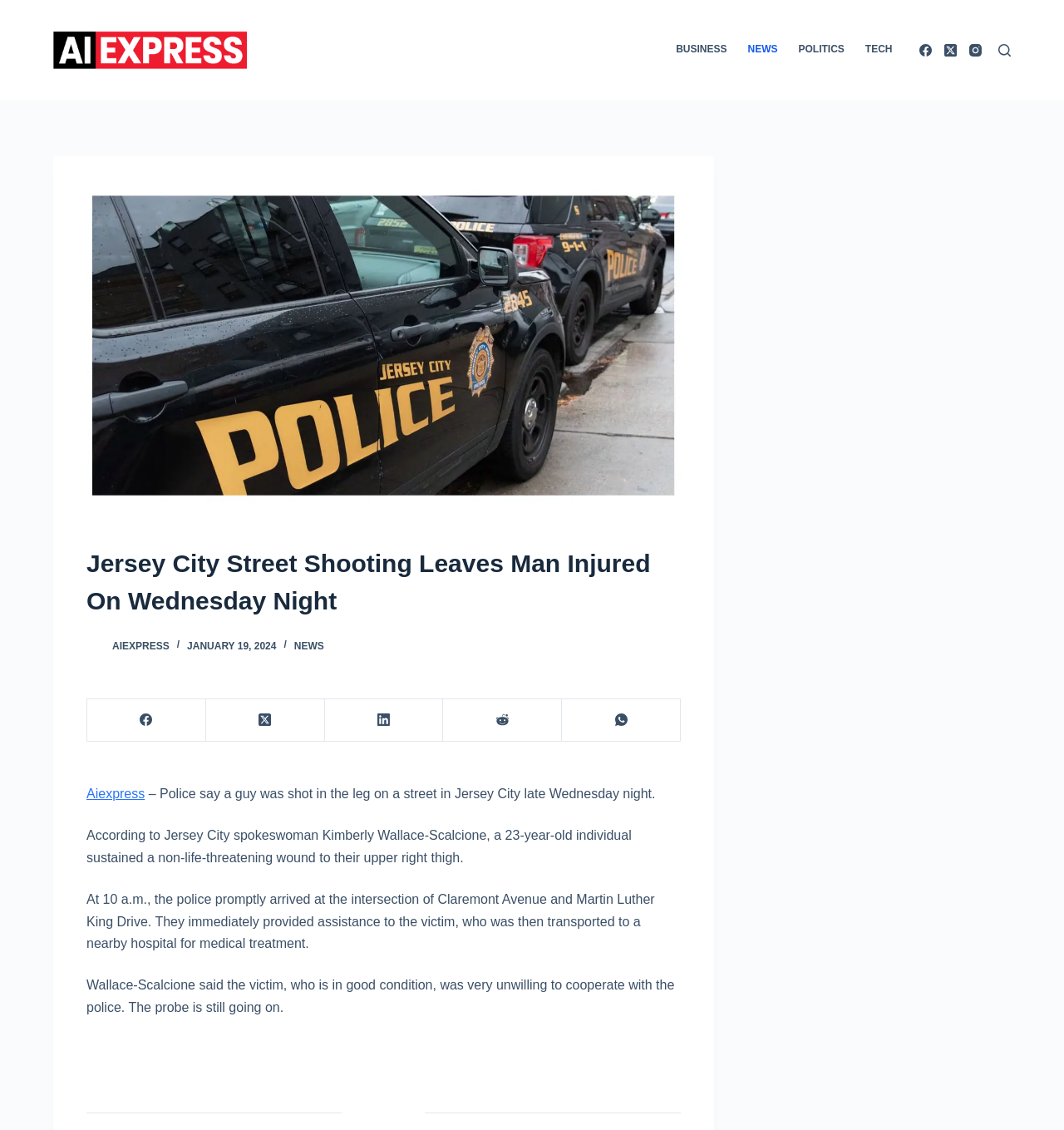Determine and generate the text content of the webpage's headline.

Jersey City Street Shooting Leaves Man Injured On Wednesday Night